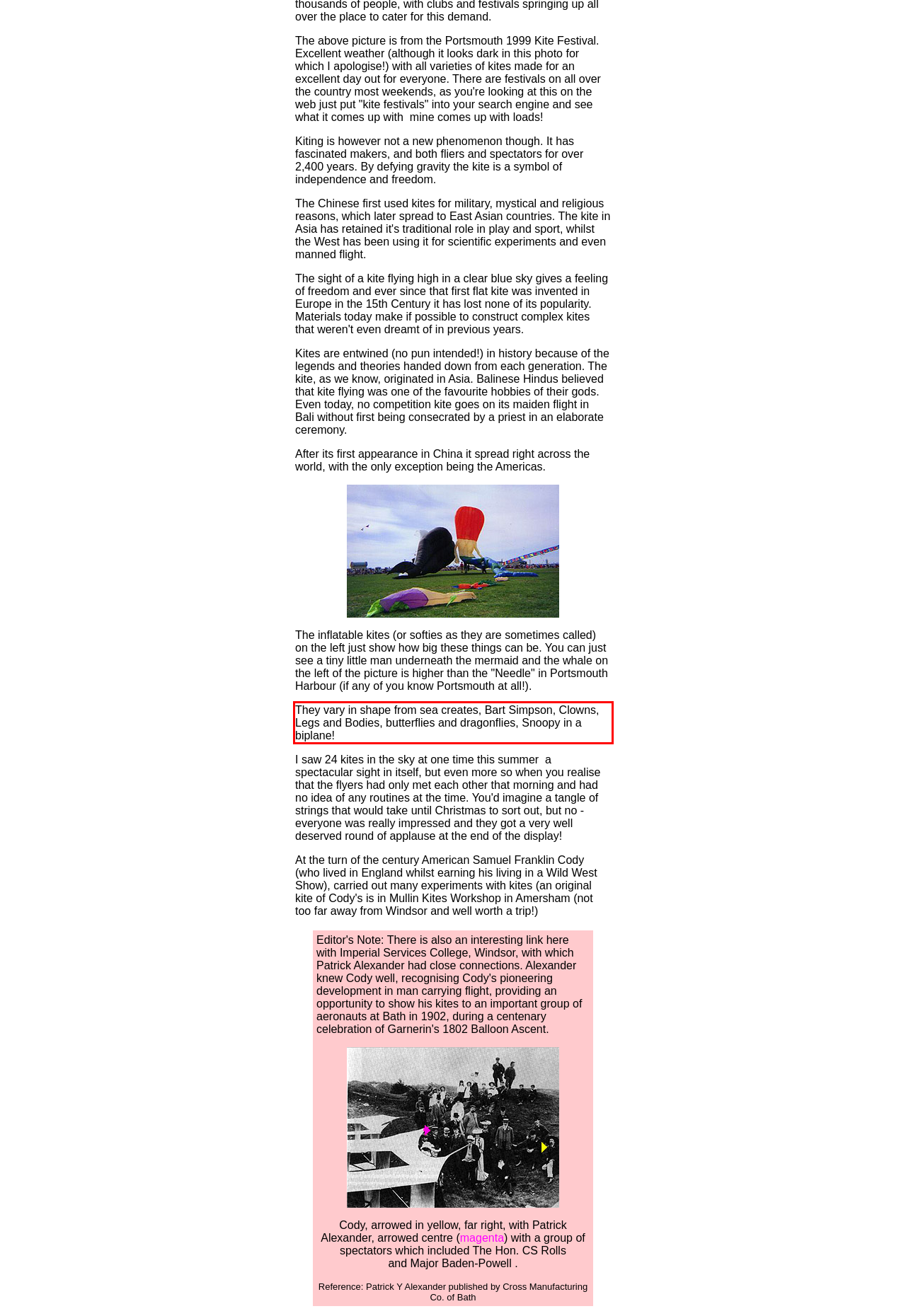From the provided screenshot, extract the text content that is enclosed within the red bounding box.

They vary in shape from sea creates, Bart Simpson, Clowns, Legs and Bodies, butterflies and dragonflies, Snoopy in a biplane!